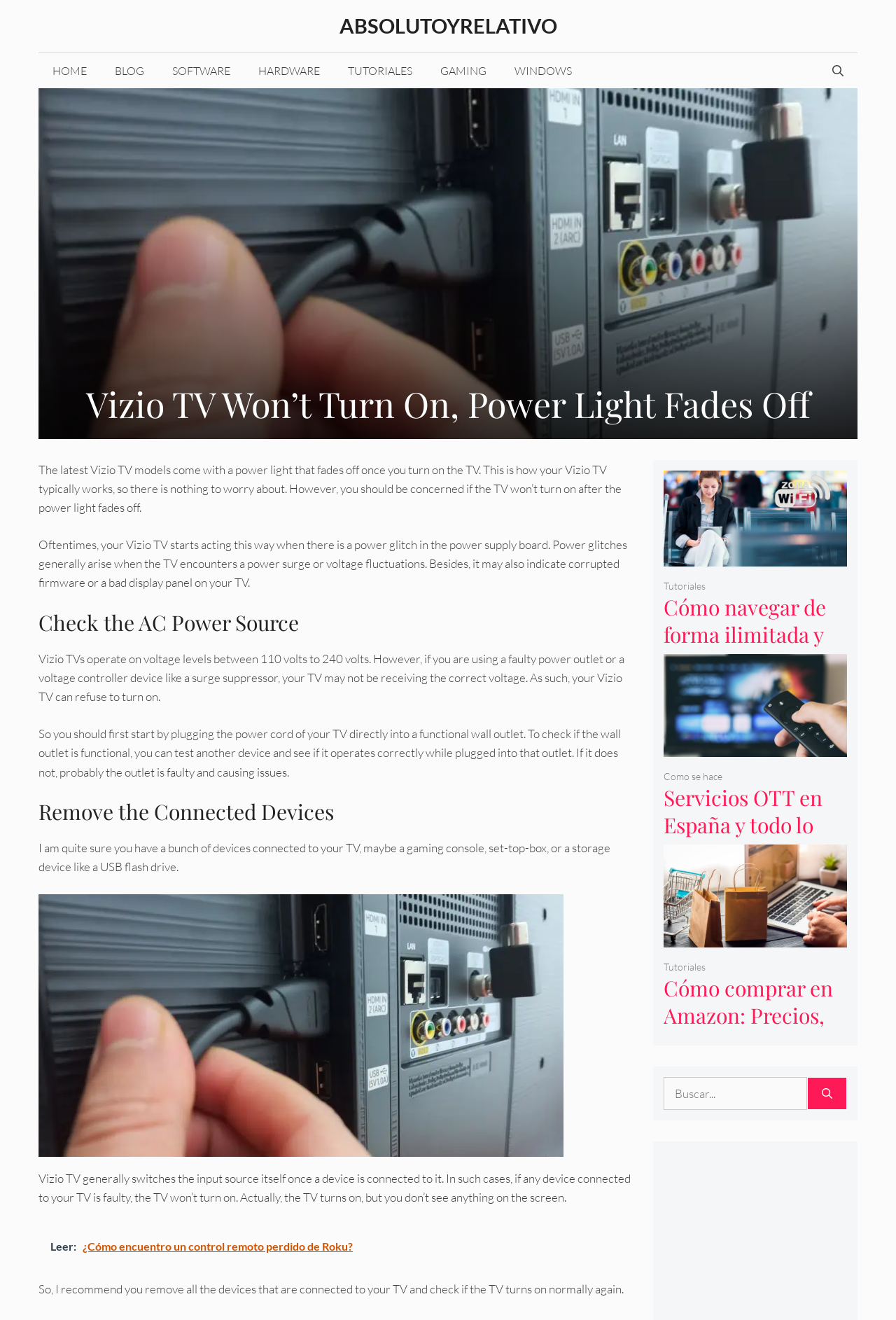Identify the bounding box coordinates of the element that should be clicked to fulfill this task: "Check the AC Power Source". The coordinates should be provided as four float numbers between 0 and 1, i.e., [left, top, right, bottom].

[0.043, 0.462, 0.705, 0.481]